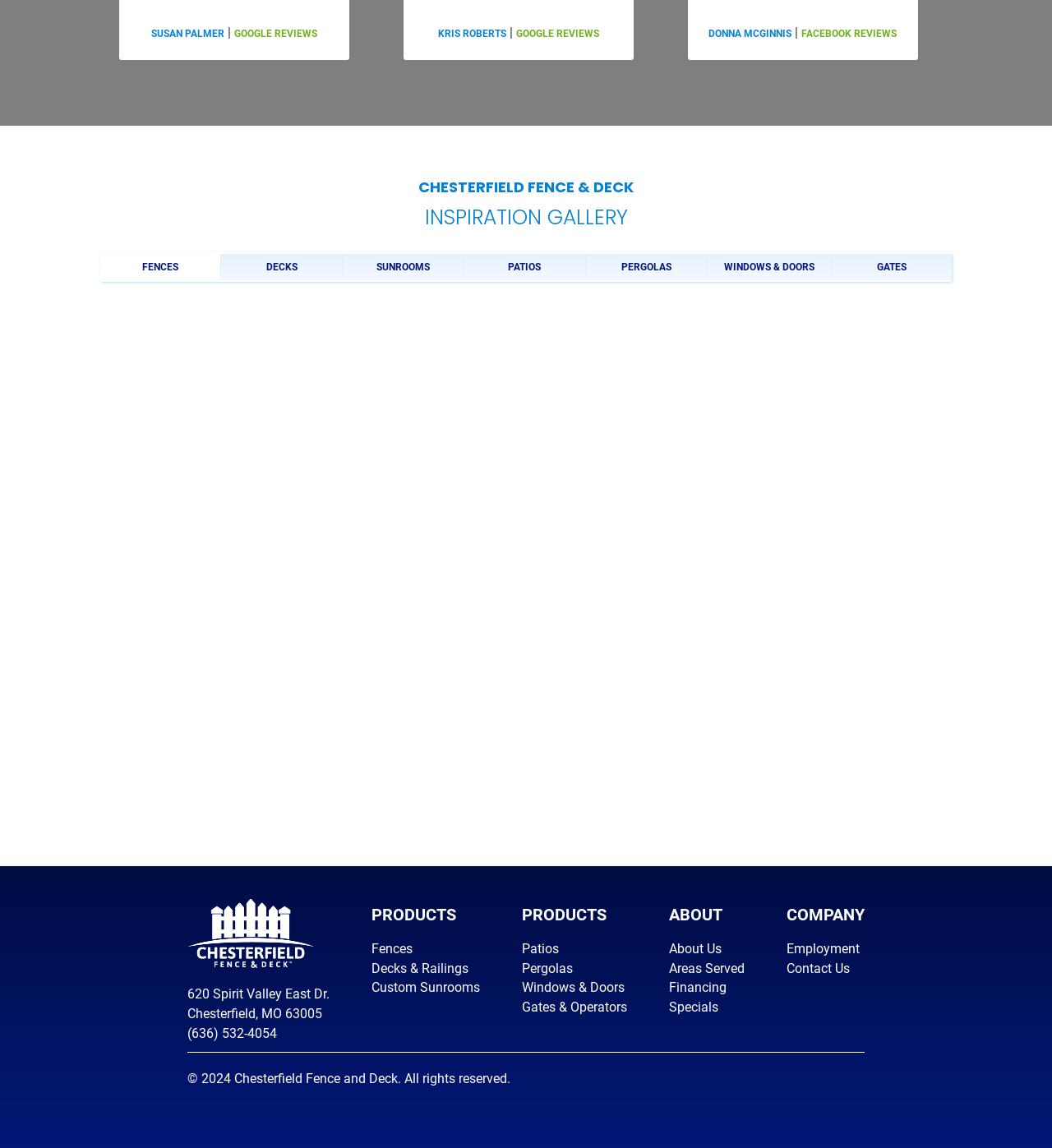Find the bounding box coordinates for the area that should be clicked to accomplish the instruction: "Click on the 'footer logo'".

[0.178, 0.783, 0.298, 0.844]